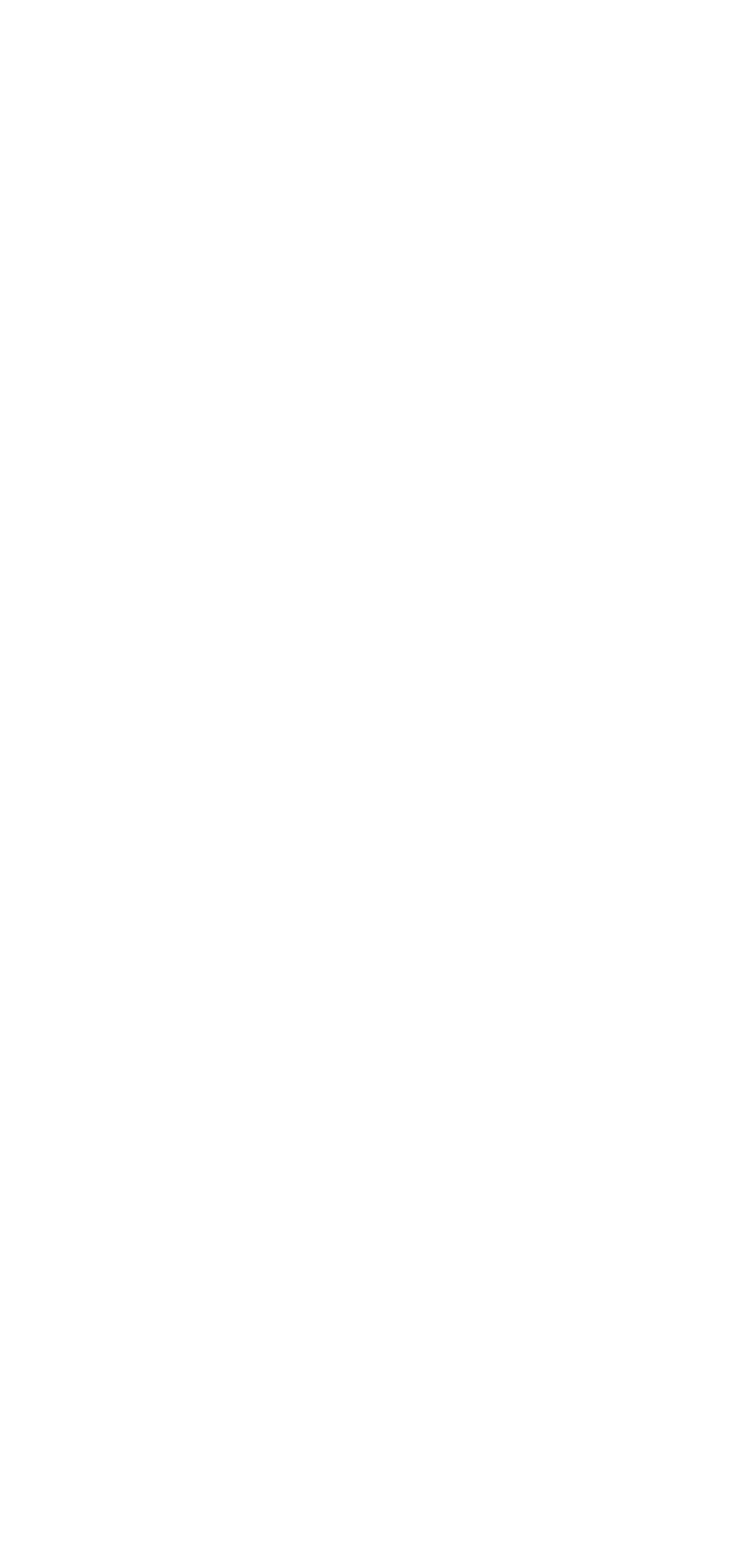What type of repairs are offered for Indramat?
Based on the screenshot, respond with a single word or phrase.

Motor and Servo Drive